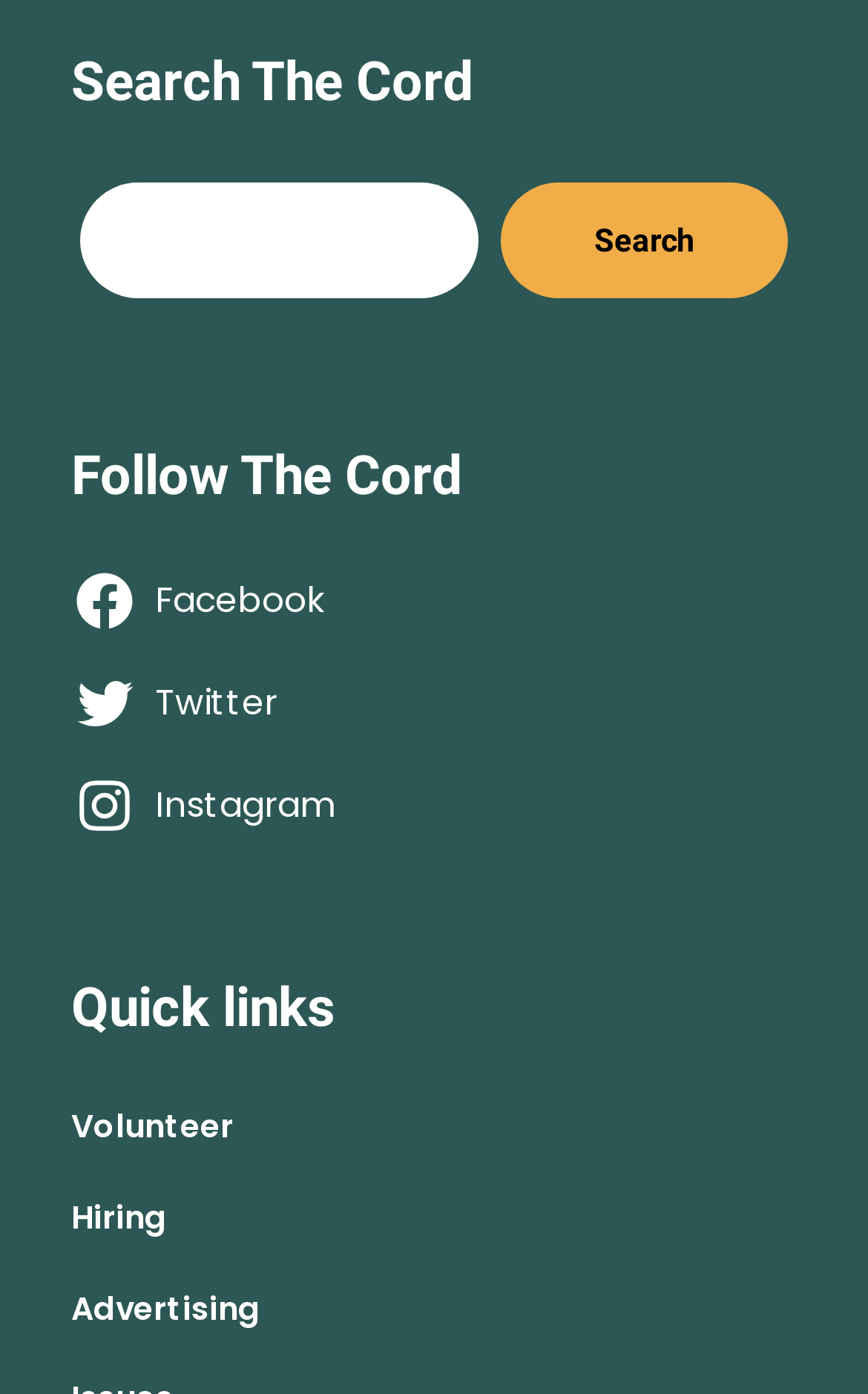Determine the bounding box coordinates of the area to click in order to meet this instruction: "Search The Cord".

[0.082, 0.131, 0.551, 0.214]